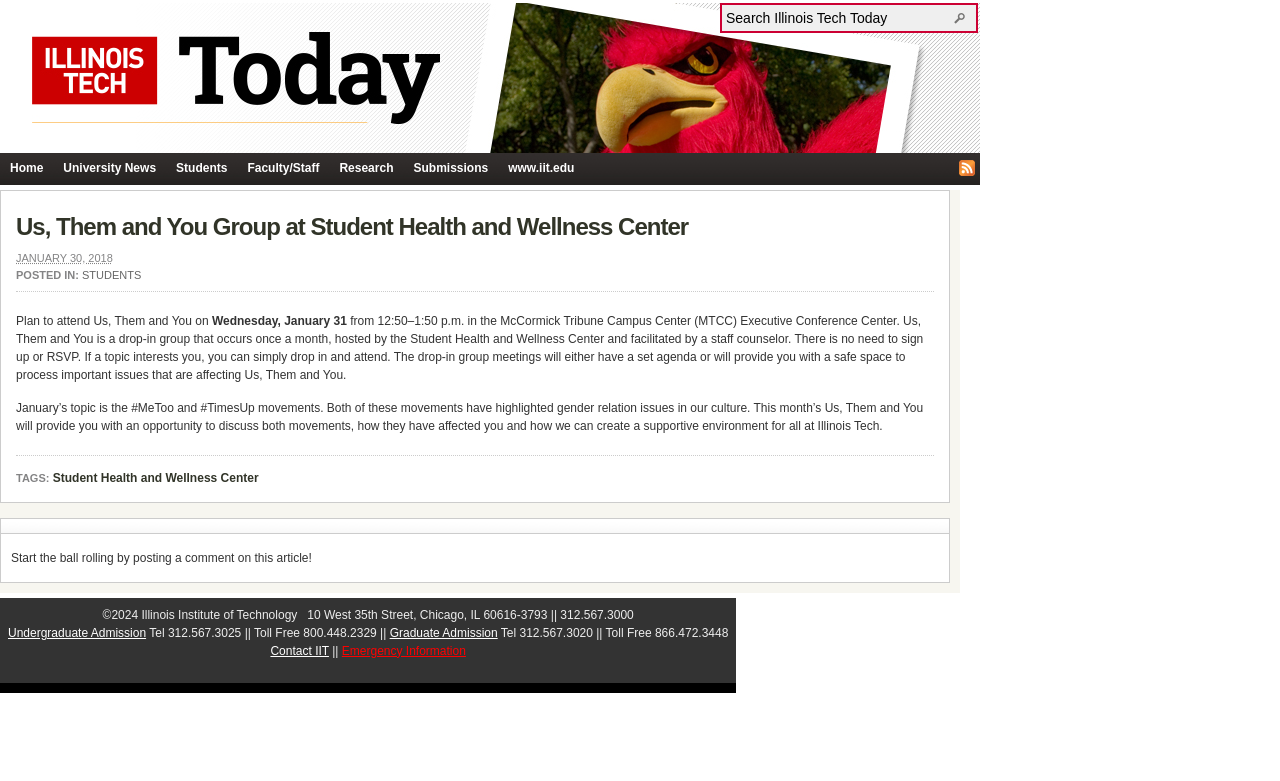Please locate the bounding box coordinates of the element that needs to be clicked to achieve the following instruction: "Search Illinois Tech Today". The coordinates should be four float numbers between 0 and 1, i.e., [left, top, right, bottom].

[0.567, 0.013, 0.744, 0.033]